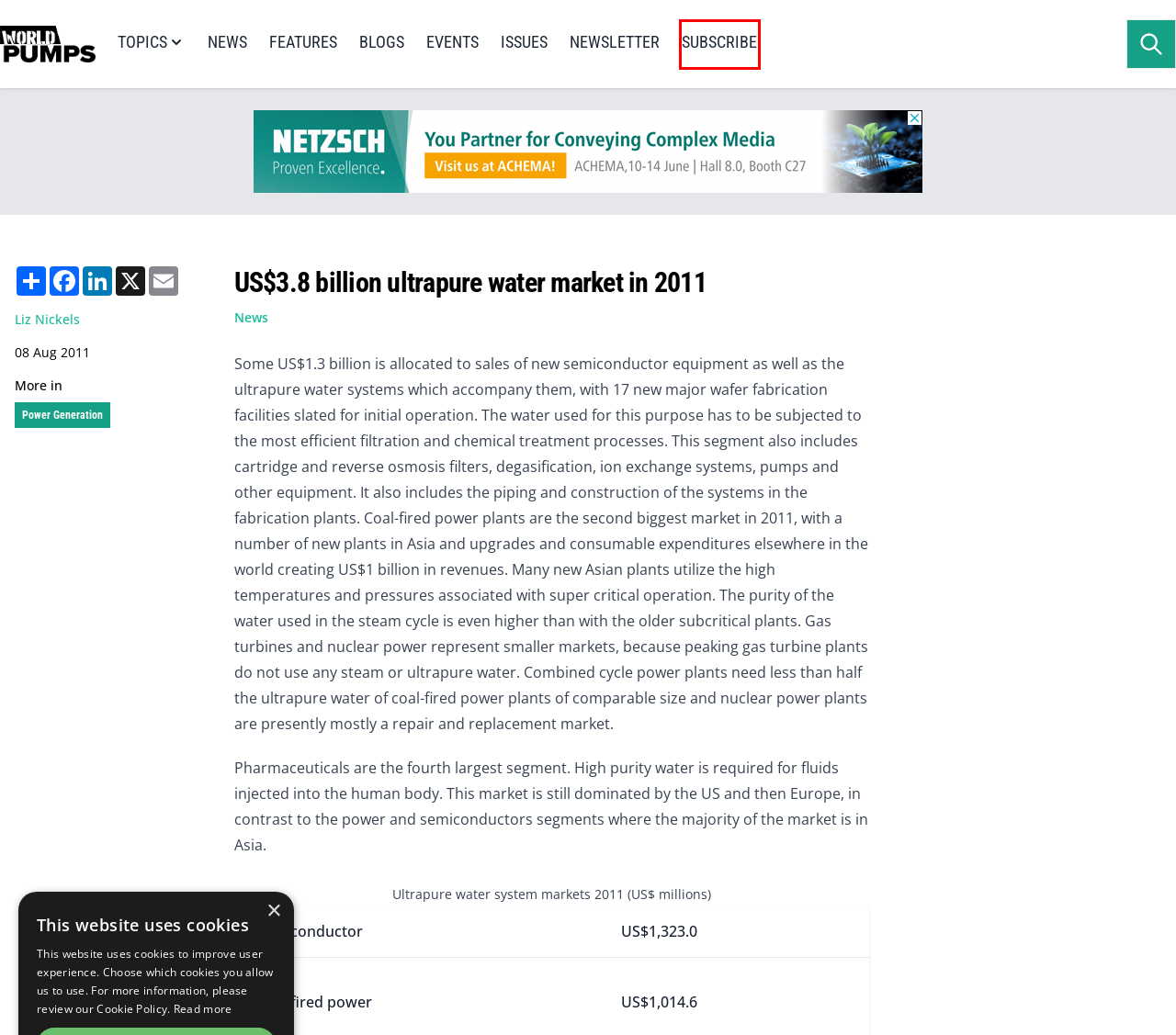Review the webpage screenshot and focus on the UI element within the red bounding box. Select the best-matching webpage description for the new webpage that follows after clicking the highlighted element. Here are the candidates:
A. PLSclear - Request Permission to Reuse Published Content
B. Magazine Subscription
C. AddToAny - Share
D. Terms and conditions - Mark Allen
E. Privacy policy - Mark Allen
F. Cookie Policy - Mark Allen
G. Cookie-Script: GDPR | CCPA | ePR cookie compliance solution
H. Cookie report for website: worldpumps.com

B